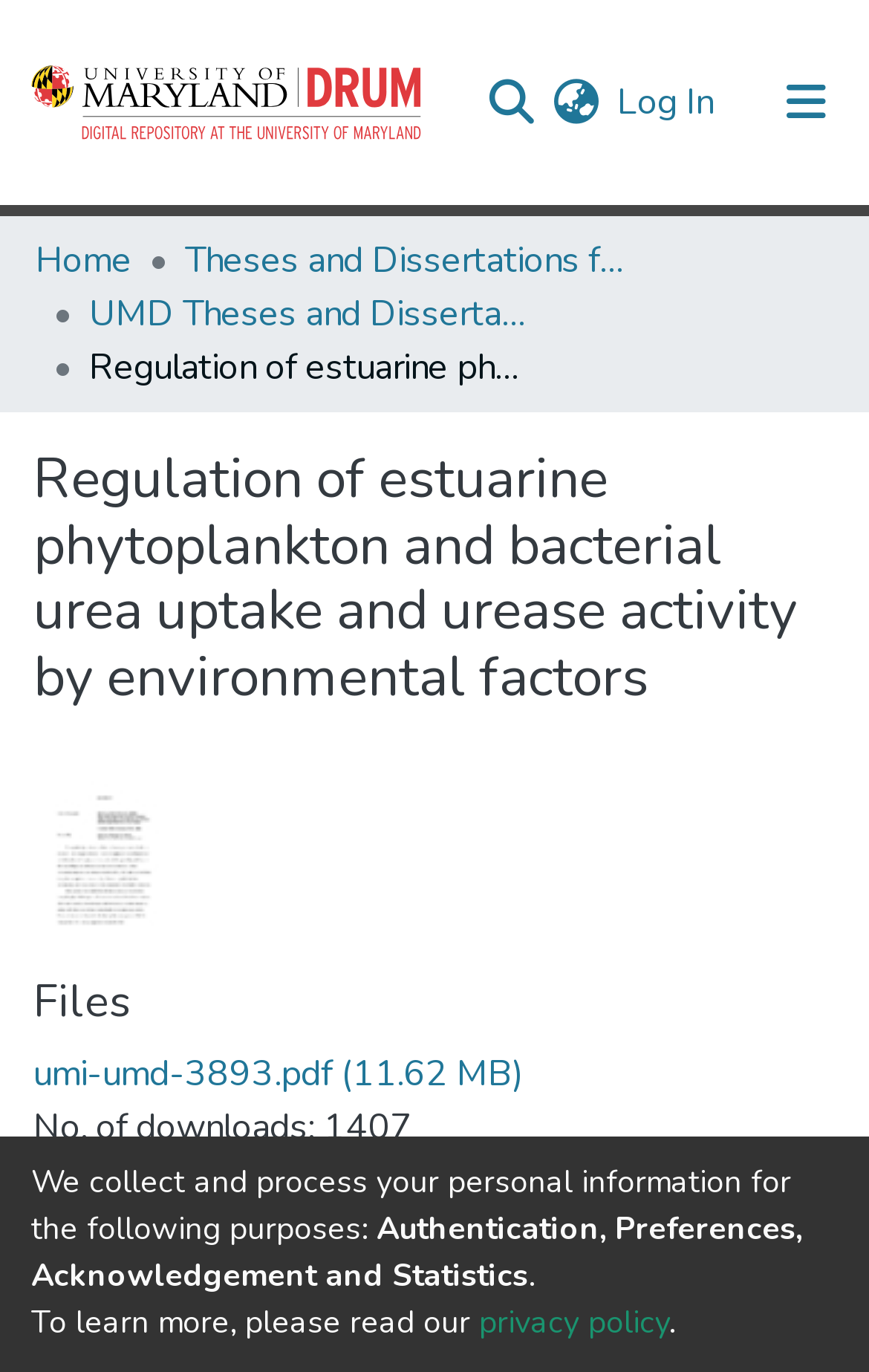Using the image as a reference, answer the following question in as much detail as possible:
How many downloads does the PDF file have?

I found the answer by looking at the StaticText element with the text 'No. of downloads: 1407' which is likely to indicate the number of downloads of the PDF file.